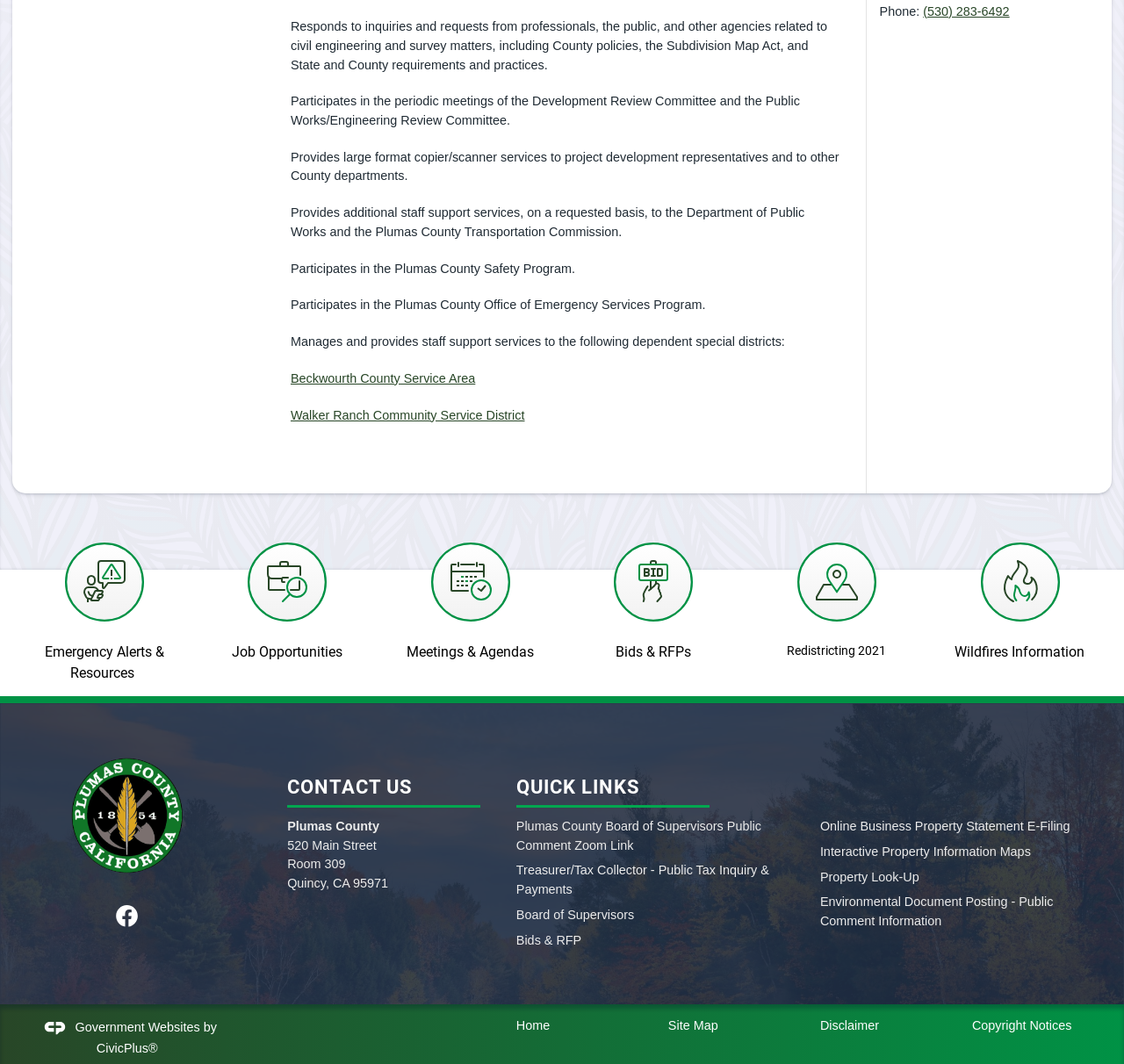Identify the bounding box for the given UI element using the description provided. Coordinates should be in the format (top-left x, top-left y, bottom-right x, bottom-right y) and must be between 0 and 1. Here is the description: Job Opportunities

[0.174, 0.488, 0.337, 0.623]